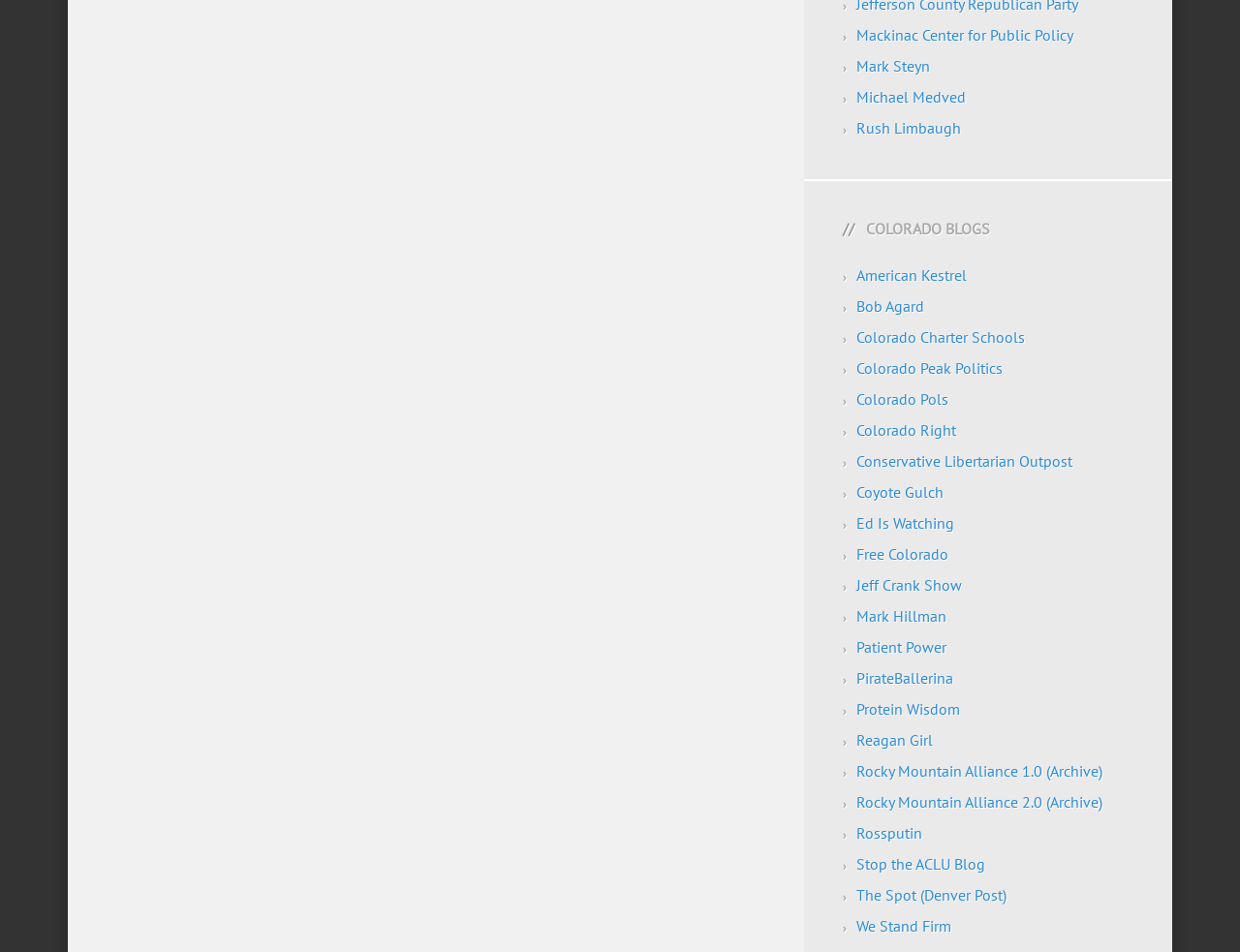How many links are there under '//COLORADO BLOGS'?
Using the image as a reference, give a one-word or short phrase answer.

30